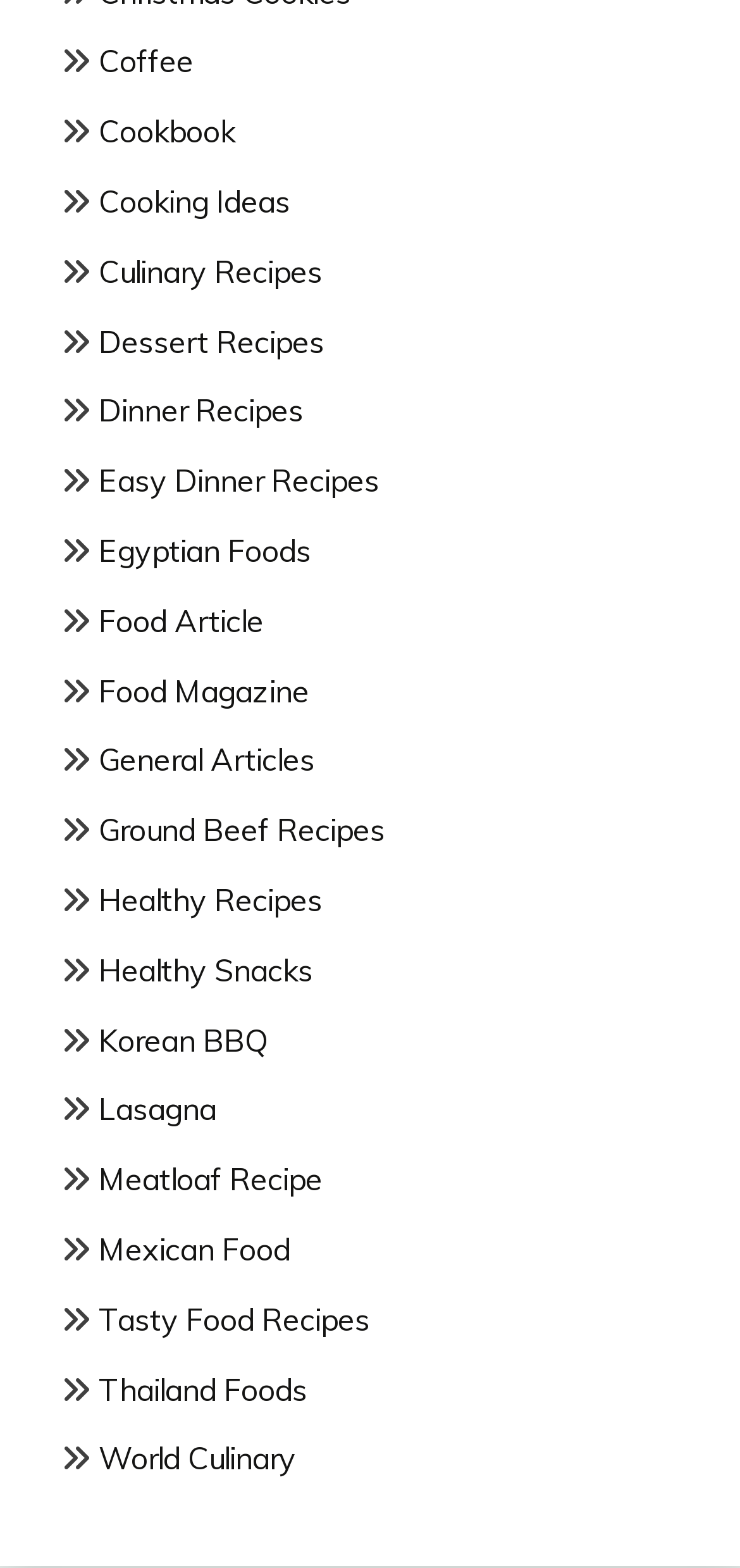Could you locate the bounding box coordinates for the section that should be clicked to accomplish this task: "visit Cooking Ideas".

[0.133, 0.116, 0.392, 0.141]